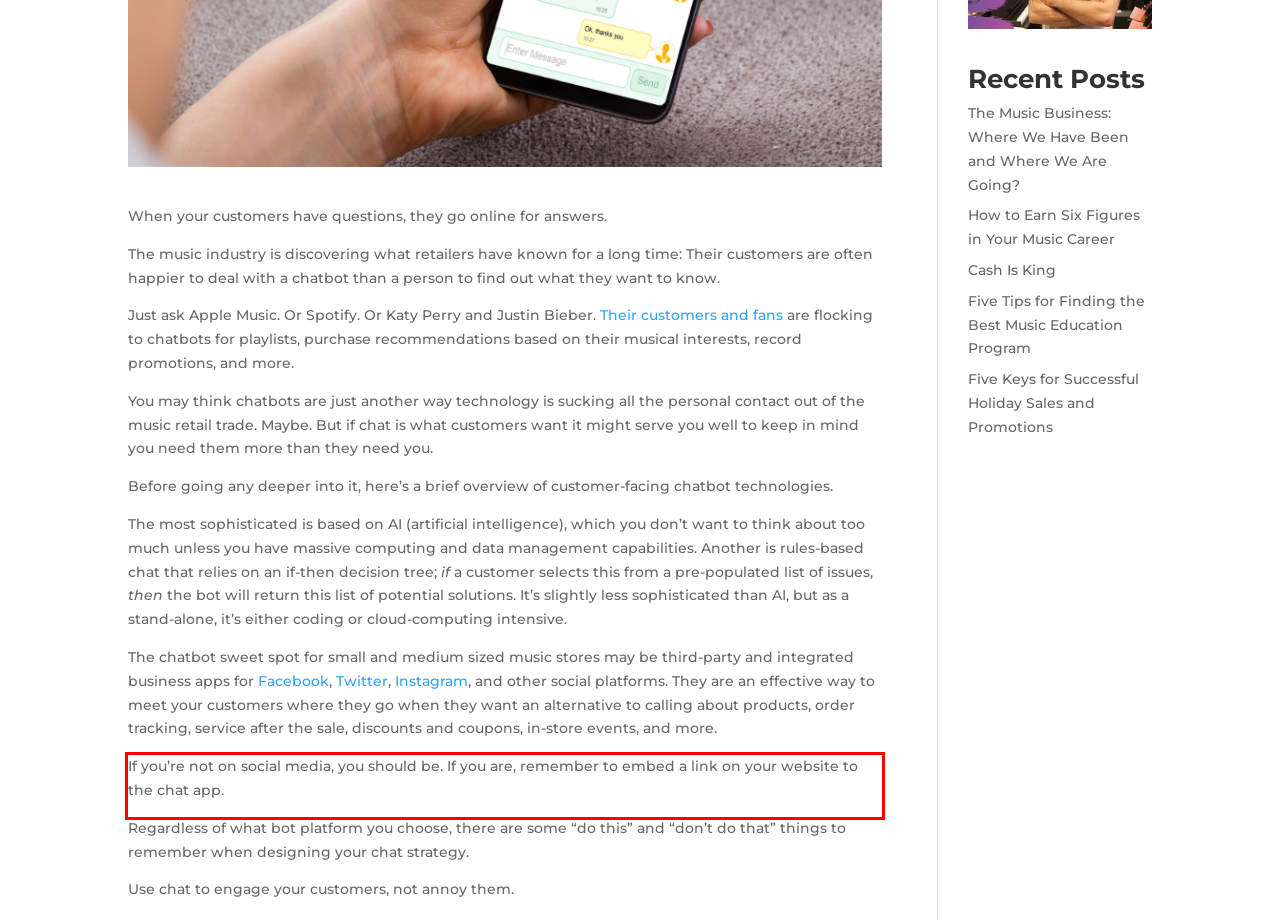Perform OCR on the text inside the red-bordered box in the provided screenshot and output the content.

If you’re not on social media, you should be. If you are, remember to embed a link on your website to the chat app.